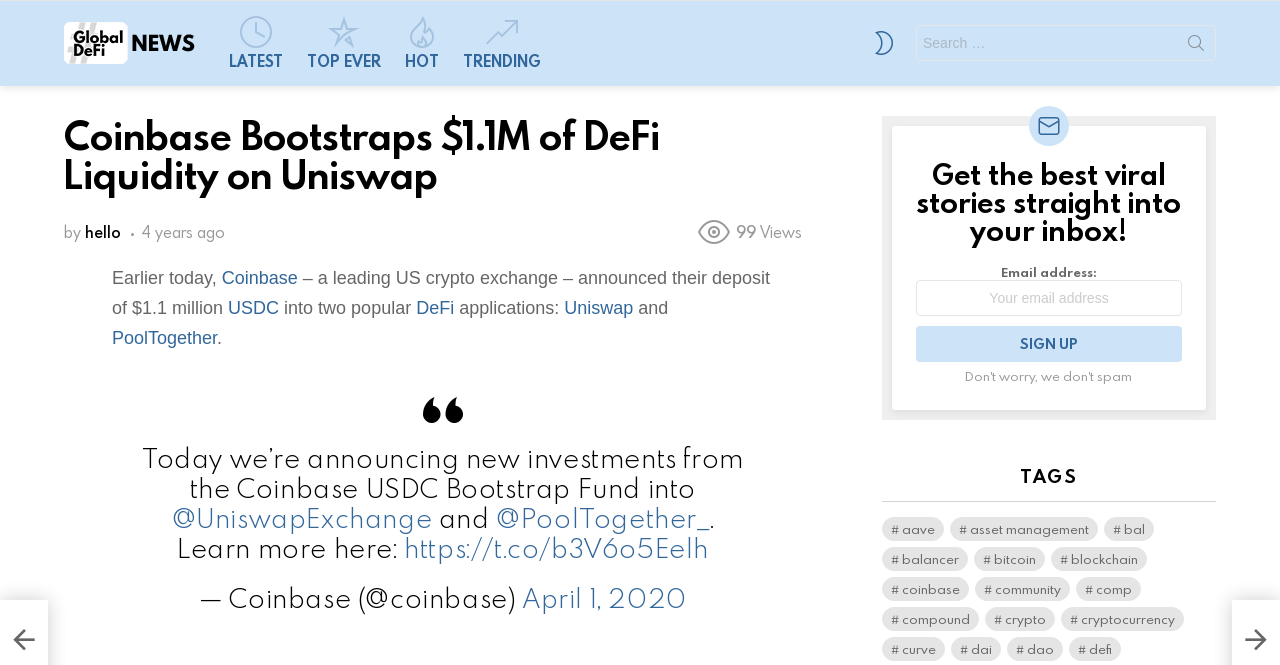Identify the bounding box coordinates for the region of the element that should be clicked to carry out the instruction: "Search for something". The bounding box coordinates should be four float numbers between 0 and 1, i.e., [left, top, right, bottom].

[0.716, 0.038, 0.95, 0.092]